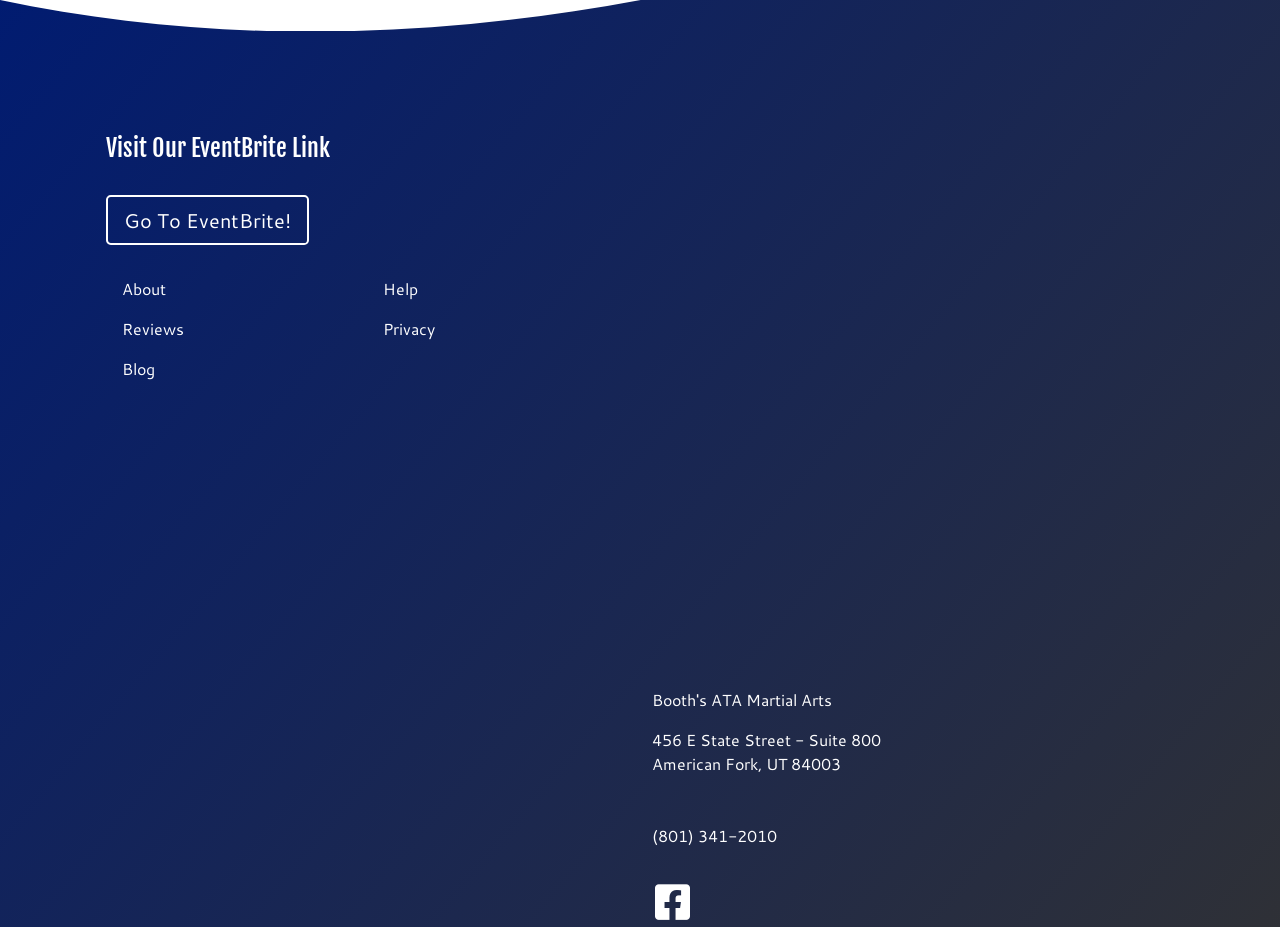Give a one-word or short-phrase answer to the following question: 
What is the address of the location?

456 E State Street